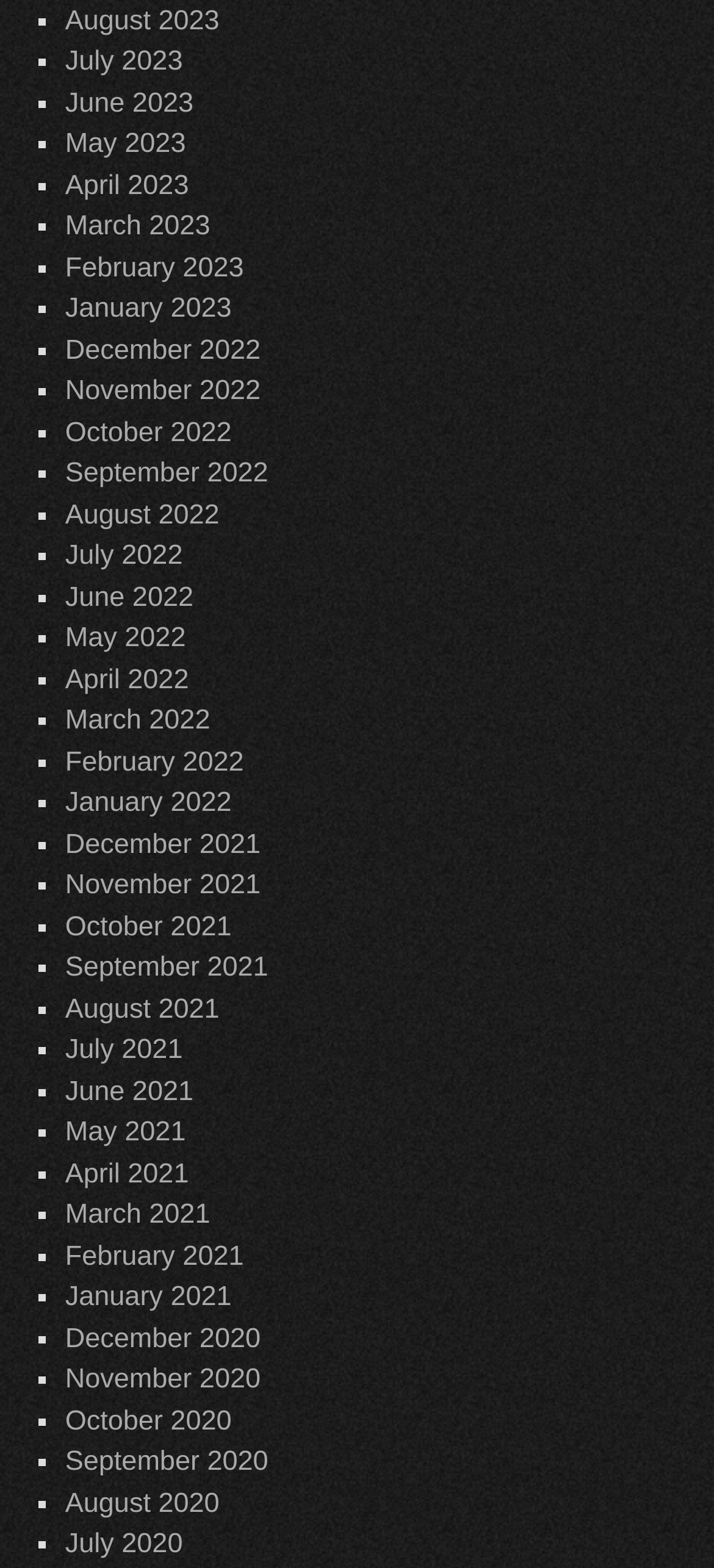Please provide a brief answer to the following inquiry using a single word or phrase:
What is the latest month listed?

August 2023